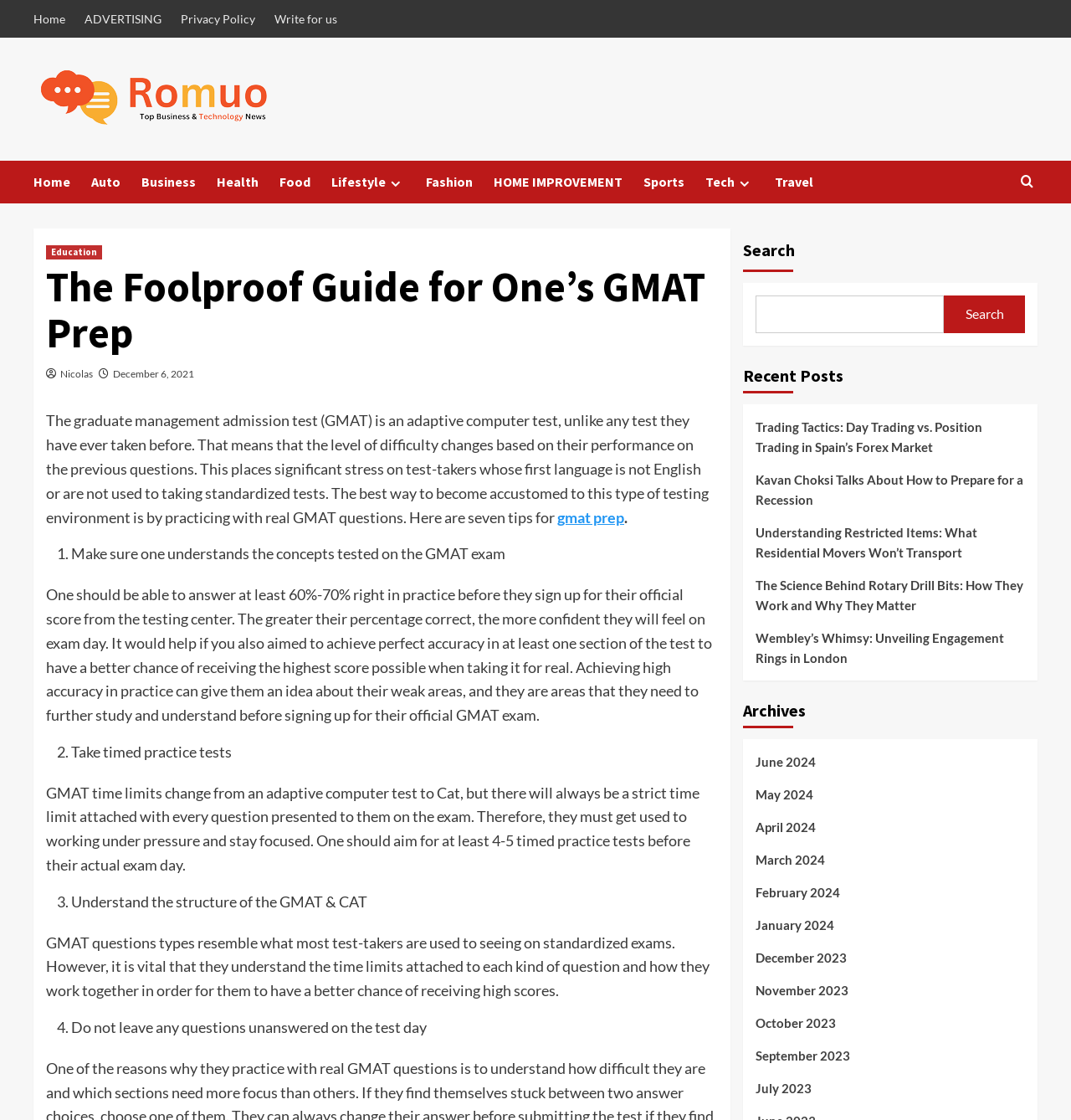Locate the bounding box coordinates of the element you need to click to accomplish the task described by this instruction: "Click on the 'Write for us' link".

[0.248, 0.0, 0.323, 0.034]